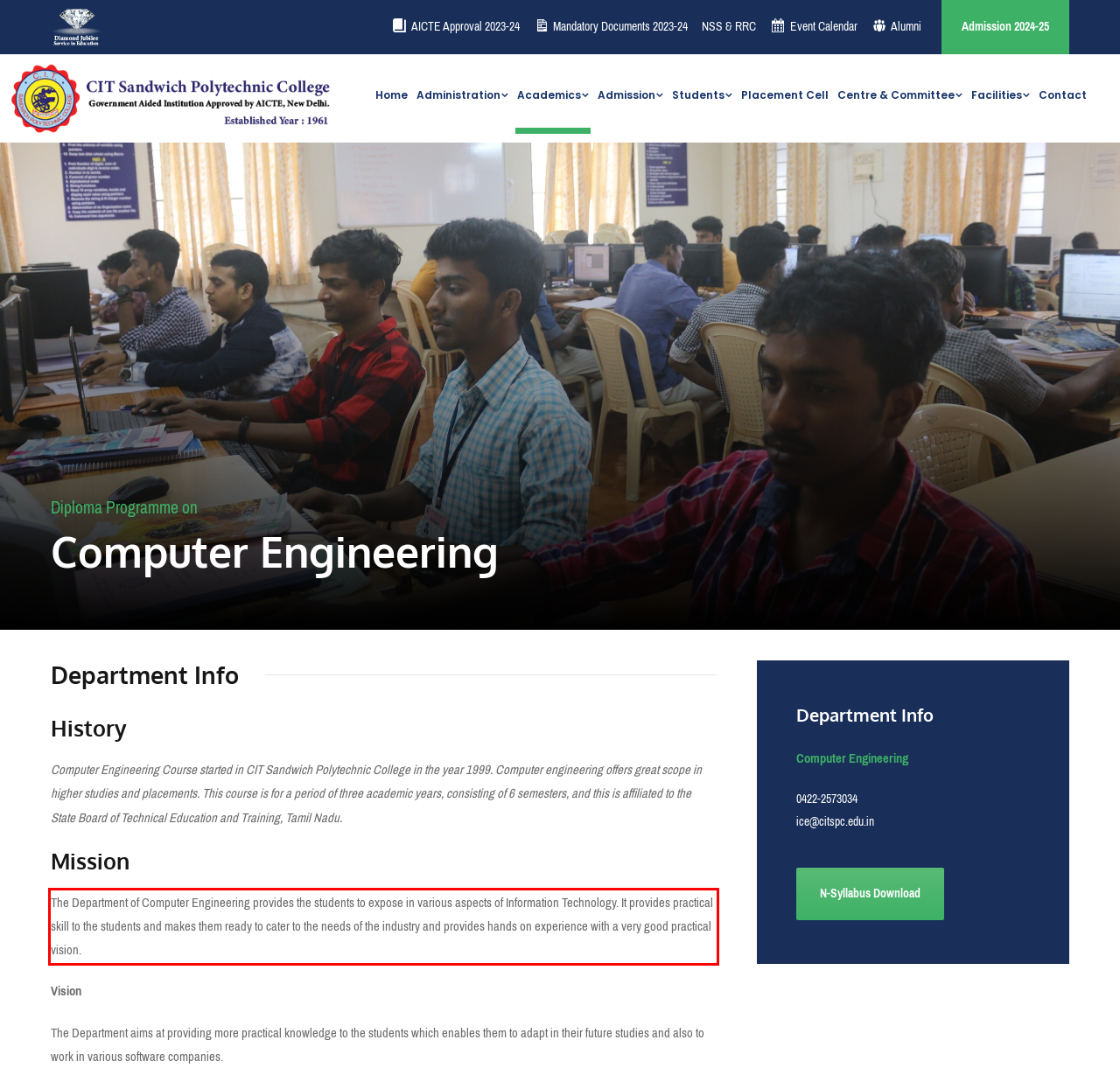You are provided with a screenshot of a webpage that includes a UI element enclosed in a red rectangle. Extract the text content inside this red rectangle.

The Department of Computer Engineering provides the students to expose in various aspects of Information Technology. It provides practical skill to the students and makes them ready to cater to the needs of the industry and provides hands on experience with a very good practical vision.